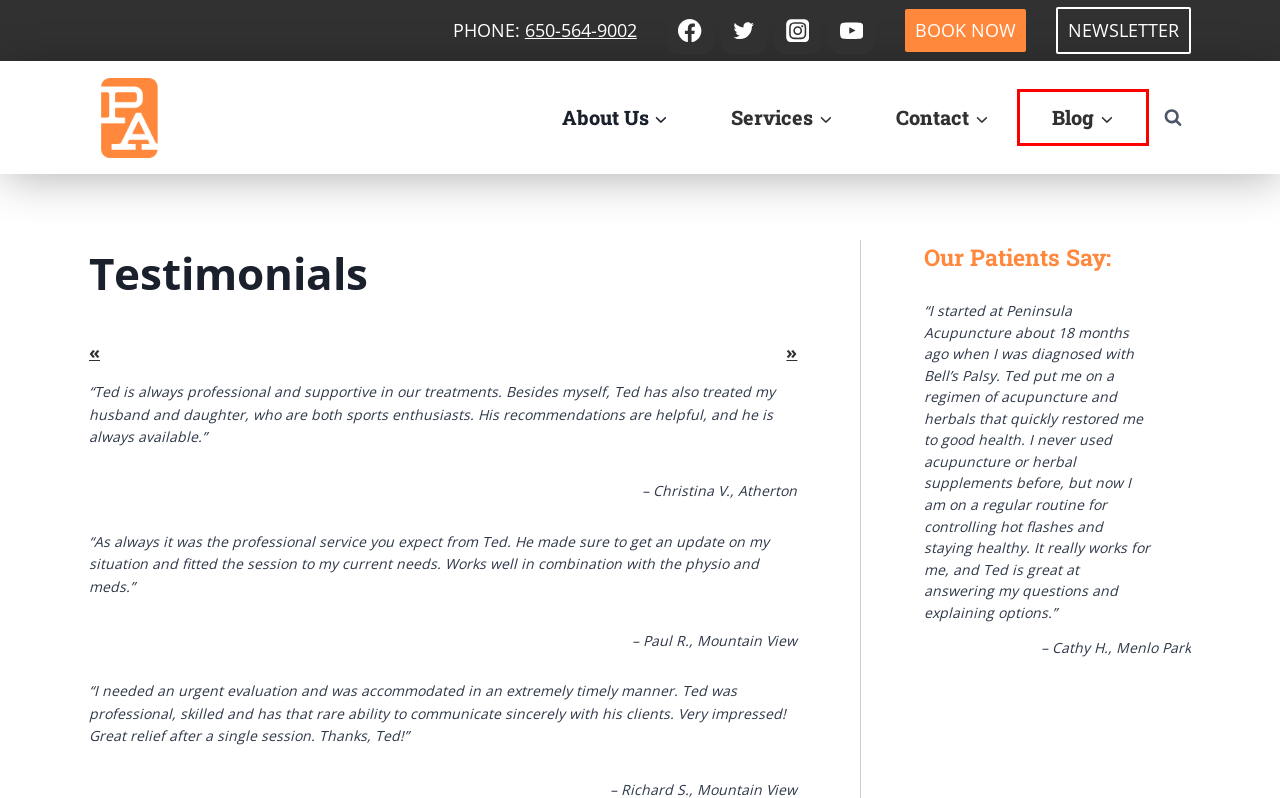Observe the screenshot of a webpage with a red bounding box highlighting an element. Choose the webpage description that accurately reflects the new page after the element within the bounding box is clicked. Here are the candidates:
A. About Peninsula Acupuncture
B. Schedule an appointment at Peninsula Acupuncture
C. Newsletter - Peninsula Acupuncture
D. Acupuncture in Mountain View, Los Altos, Sunnyvale, CA
E. Our Team - Peninsula Acupuncture
F. Blog Articles - Peninsula Acupuncture
G. Contact - Peninsula Acupuncture
H. What We Treat - Peninsula Acupuncture

F